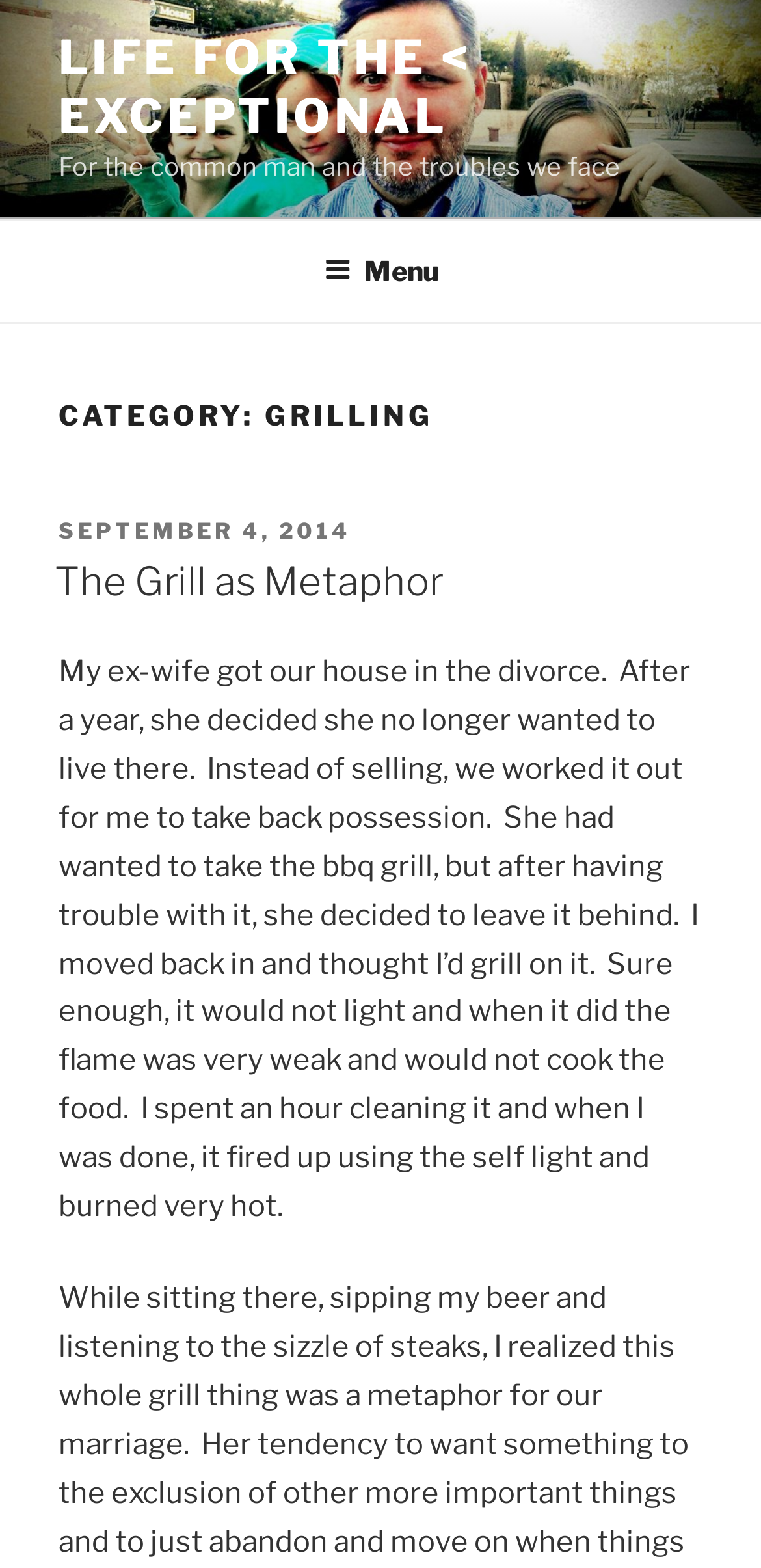Locate the bounding box of the UI element based on this description: "Menu". Provide four float numbers between 0 and 1 as [left, top, right, bottom].

[0.388, 0.141, 0.612, 0.202]